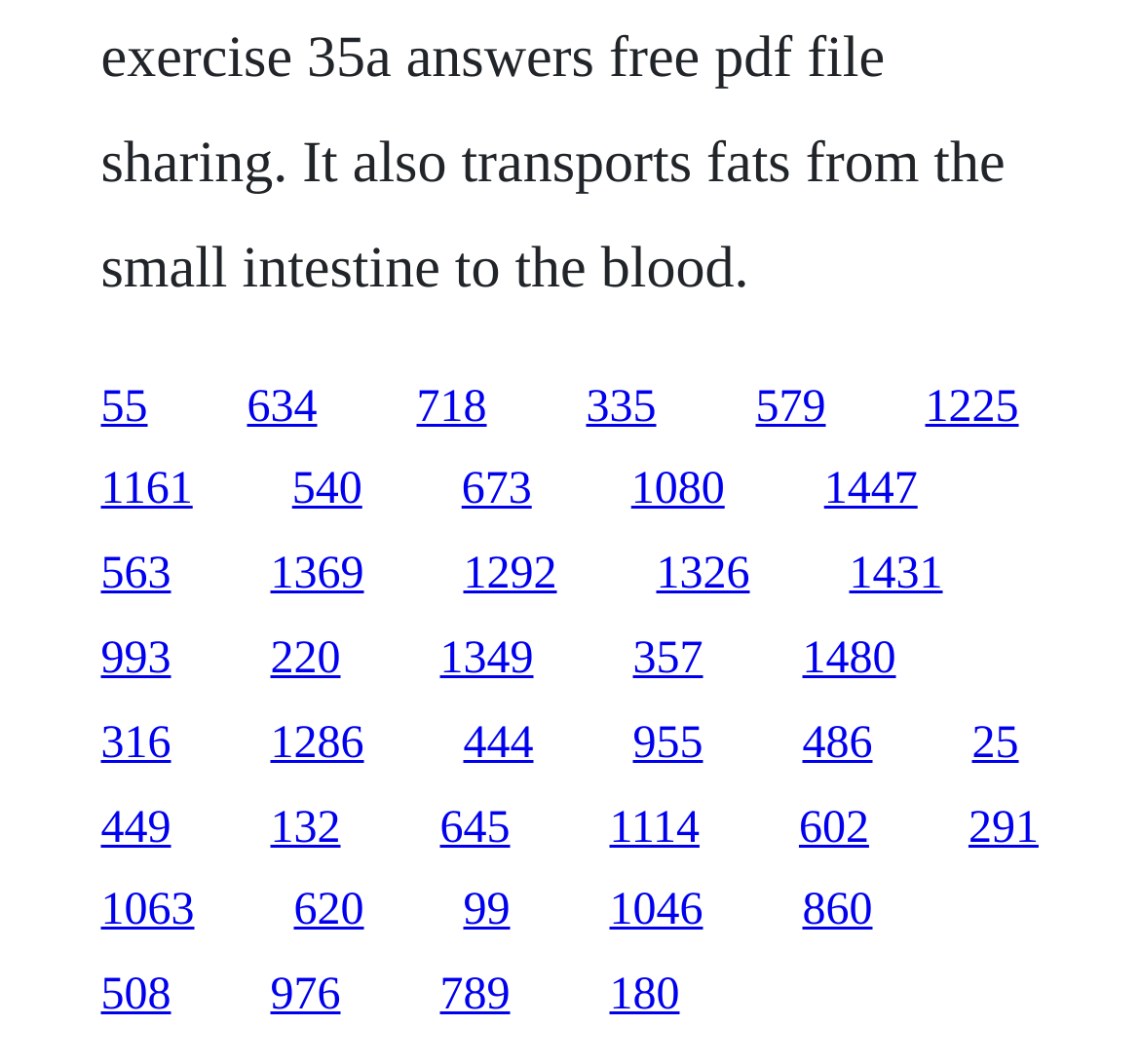Please determine the bounding box coordinates of the clickable area required to carry out the following instruction: "click the link 449". The coordinates must be four float numbers between 0 and 1, represented as [left, top, right, bottom].

[0.088, 0.754, 0.15, 0.801]